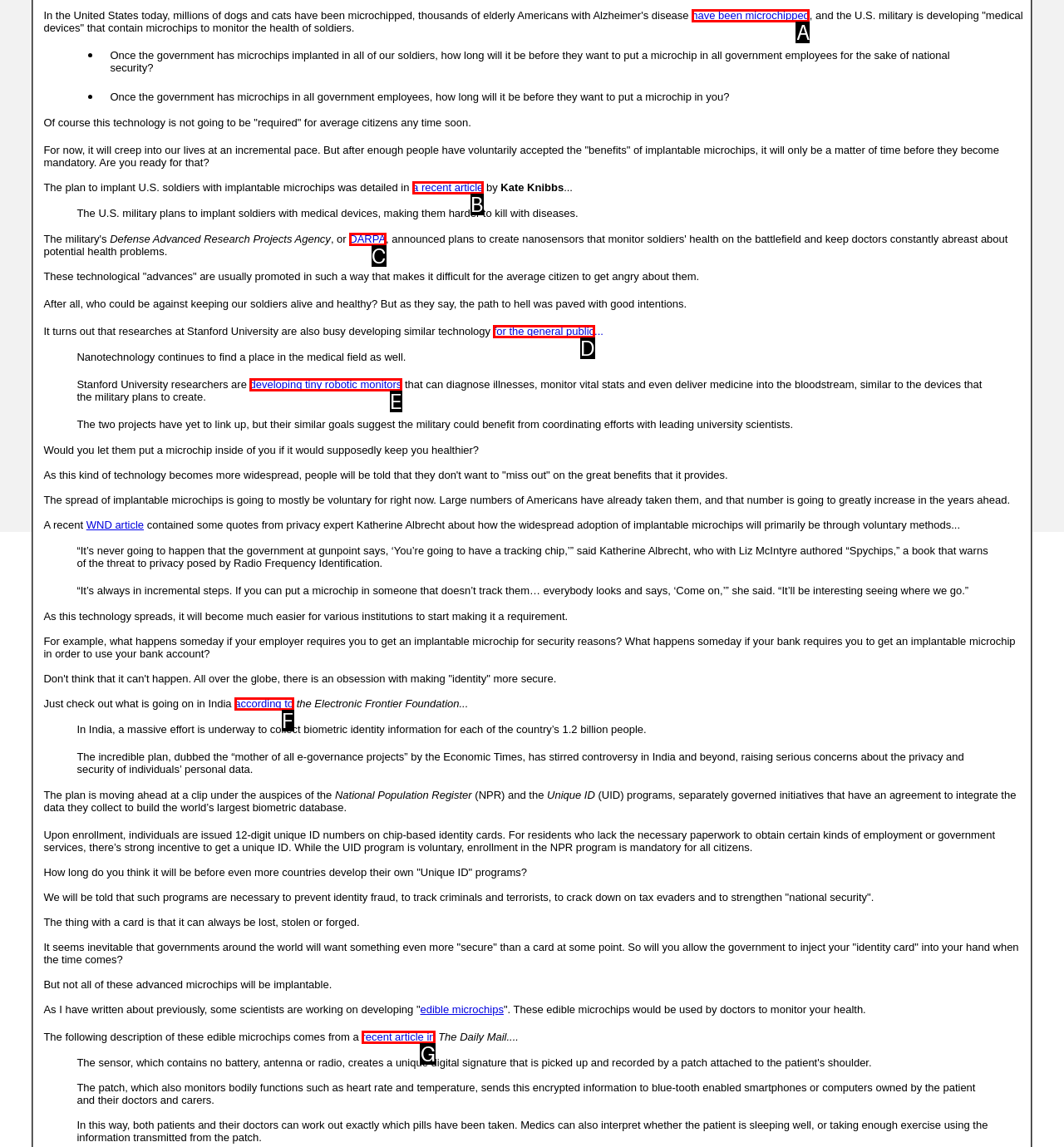Match the description: developing tiny robotic monitors to the appropriate HTML element. Respond with the letter of your selected option.

E